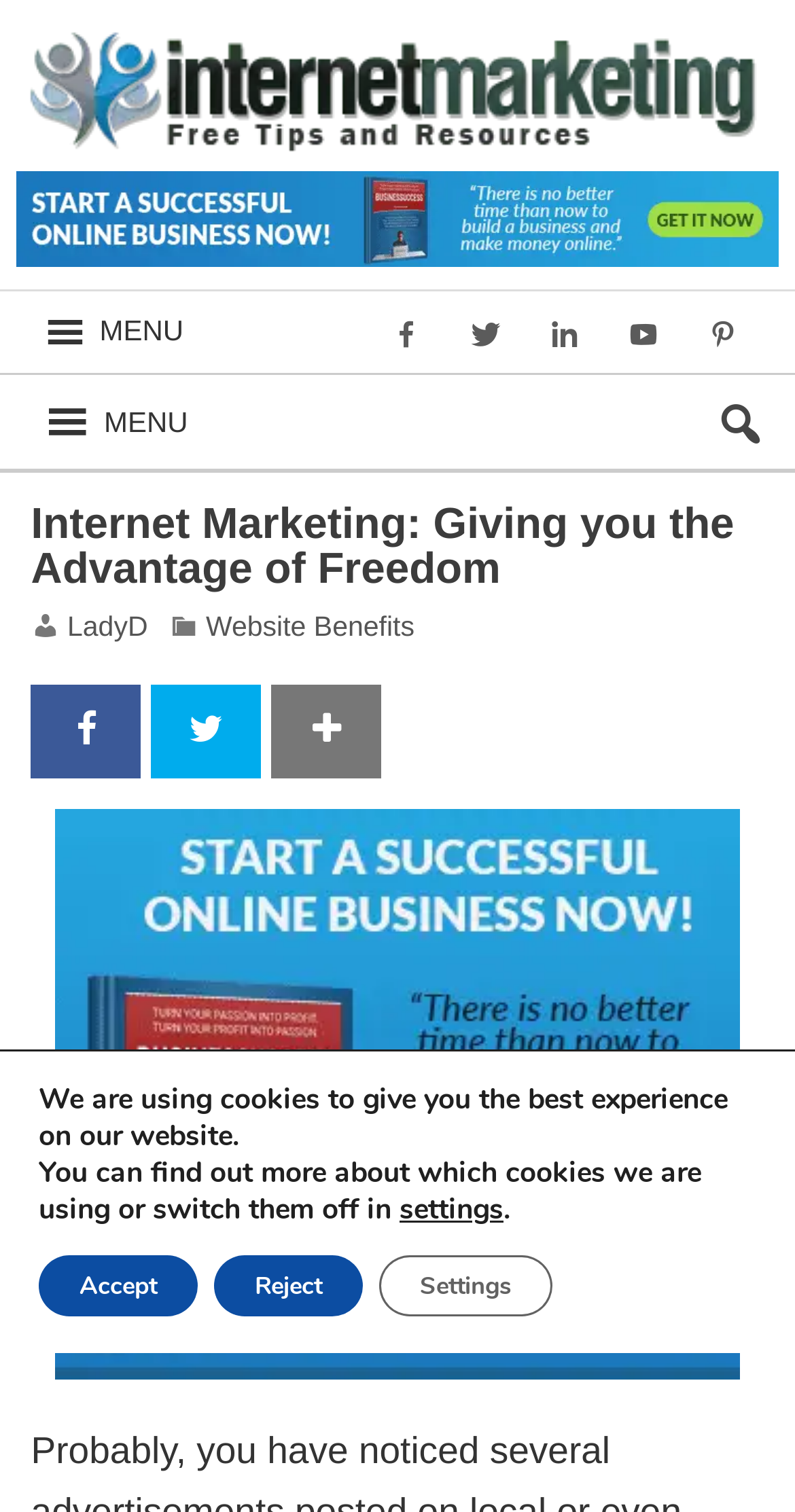For the following element description, predict the bounding box coordinates in the format (top-left x, top-left y, bottom-right x, bottom-right y). All values should be floating point numbers between 0 and 1. Description: Settings

[0.477, 0.83, 0.695, 0.871]